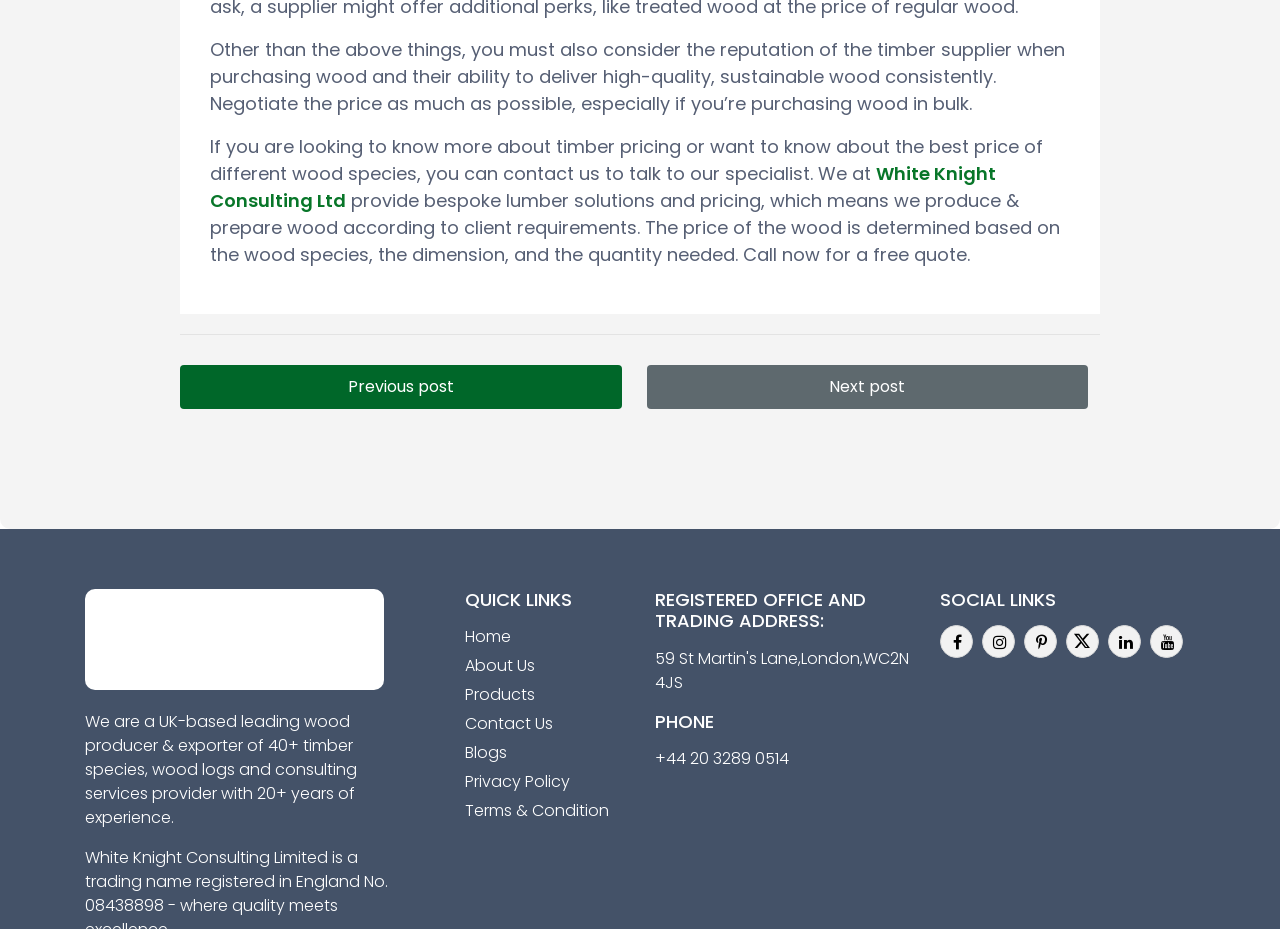Identify the bounding box coordinates of the clickable region required to complete the instruction: "View 'Issue 12.2'". The coordinates should be given as four float numbers within the range of 0 and 1, i.e., [left, top, right, bottom].

None